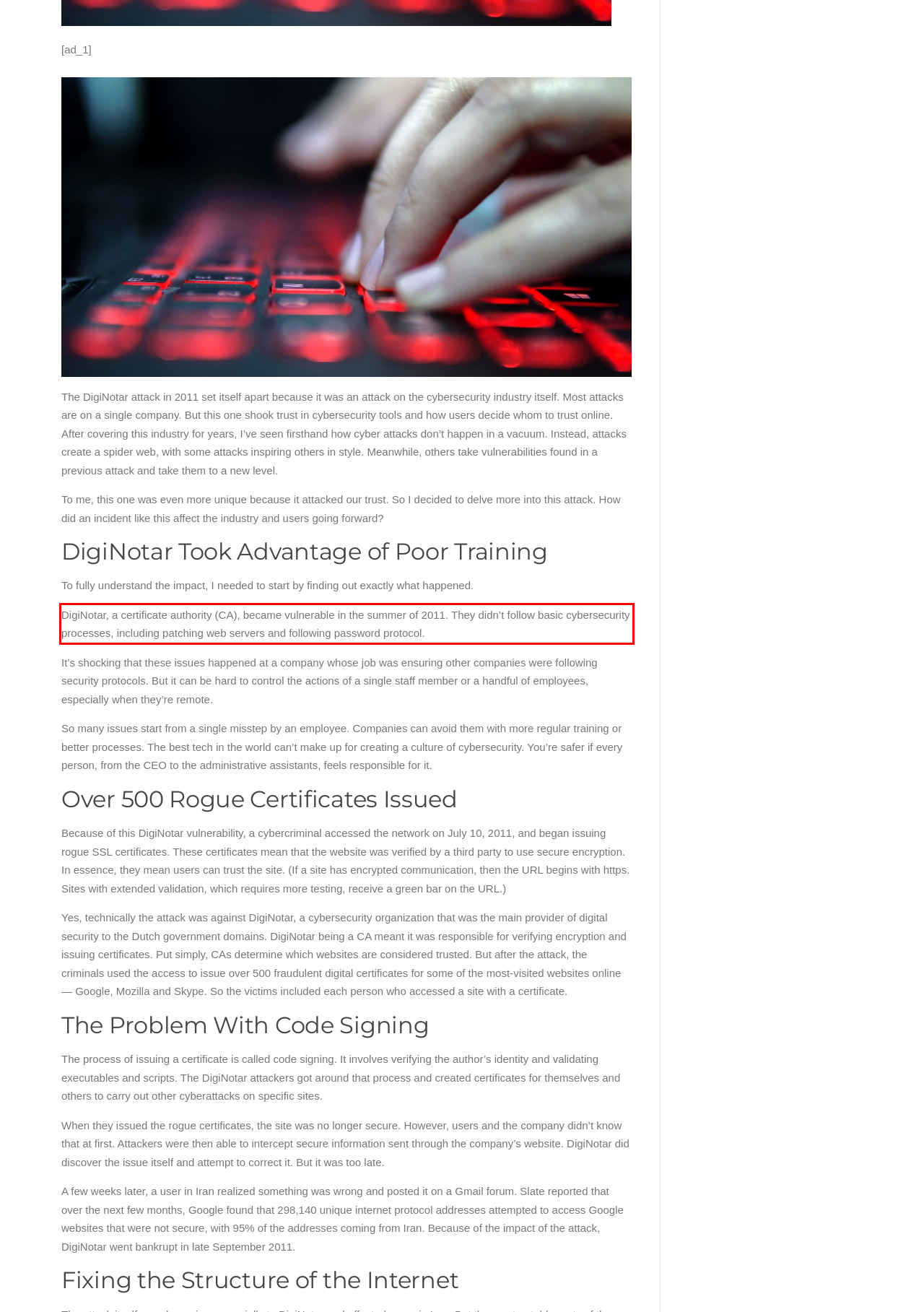You are looking at a screenshot of a webpage with a red rectangle bounding box. Use OCR to identify and extract the text content found inside this red bounding box.

DigiNotar, a certificate authority (CA), became vulnerable in the summer of 2011. They didn’t follow basic cybersecurity processes, including patching web servers and following password protocol.